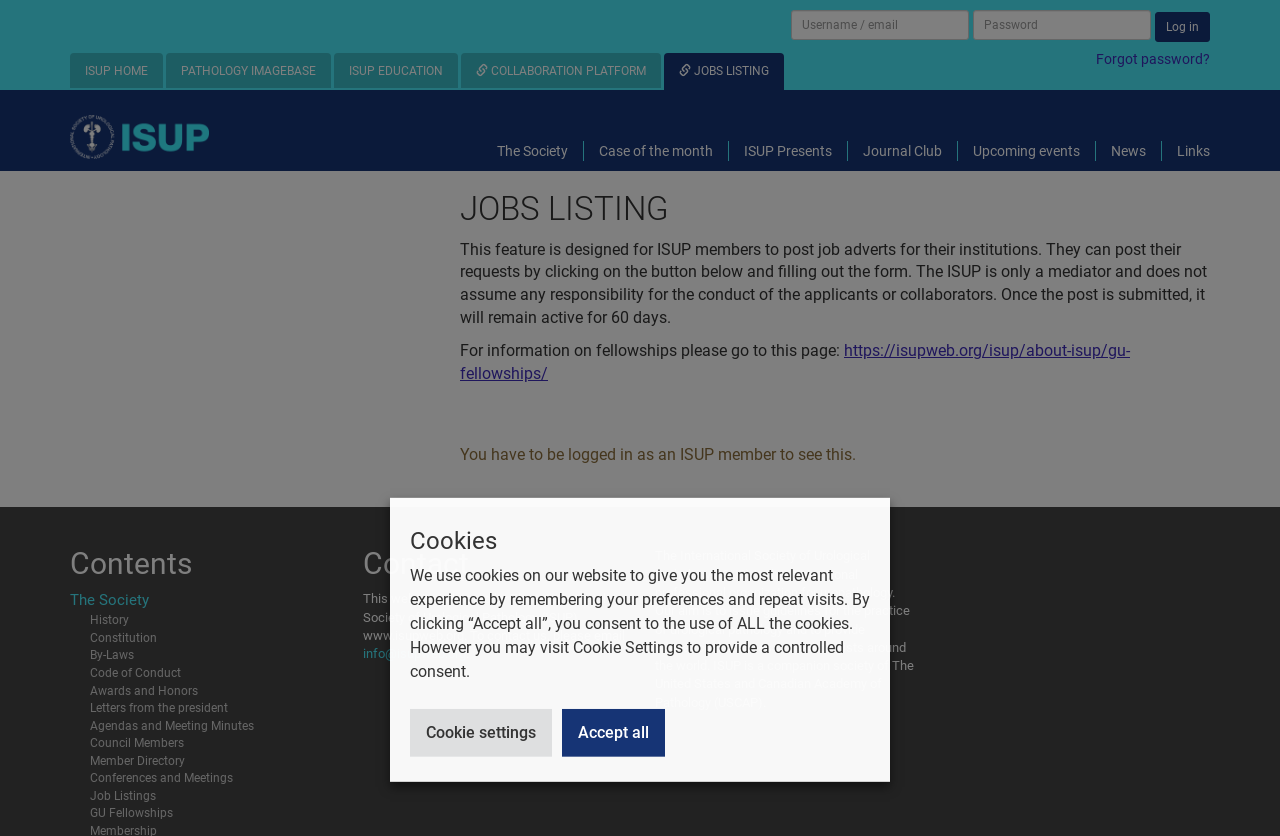Using the provided element description: "Agendas and Meeting Minutes", determine the bounding box coordinates of the corresponding UI element in the screenshot.

[0.07, 0.86, 0.198, 0.876]